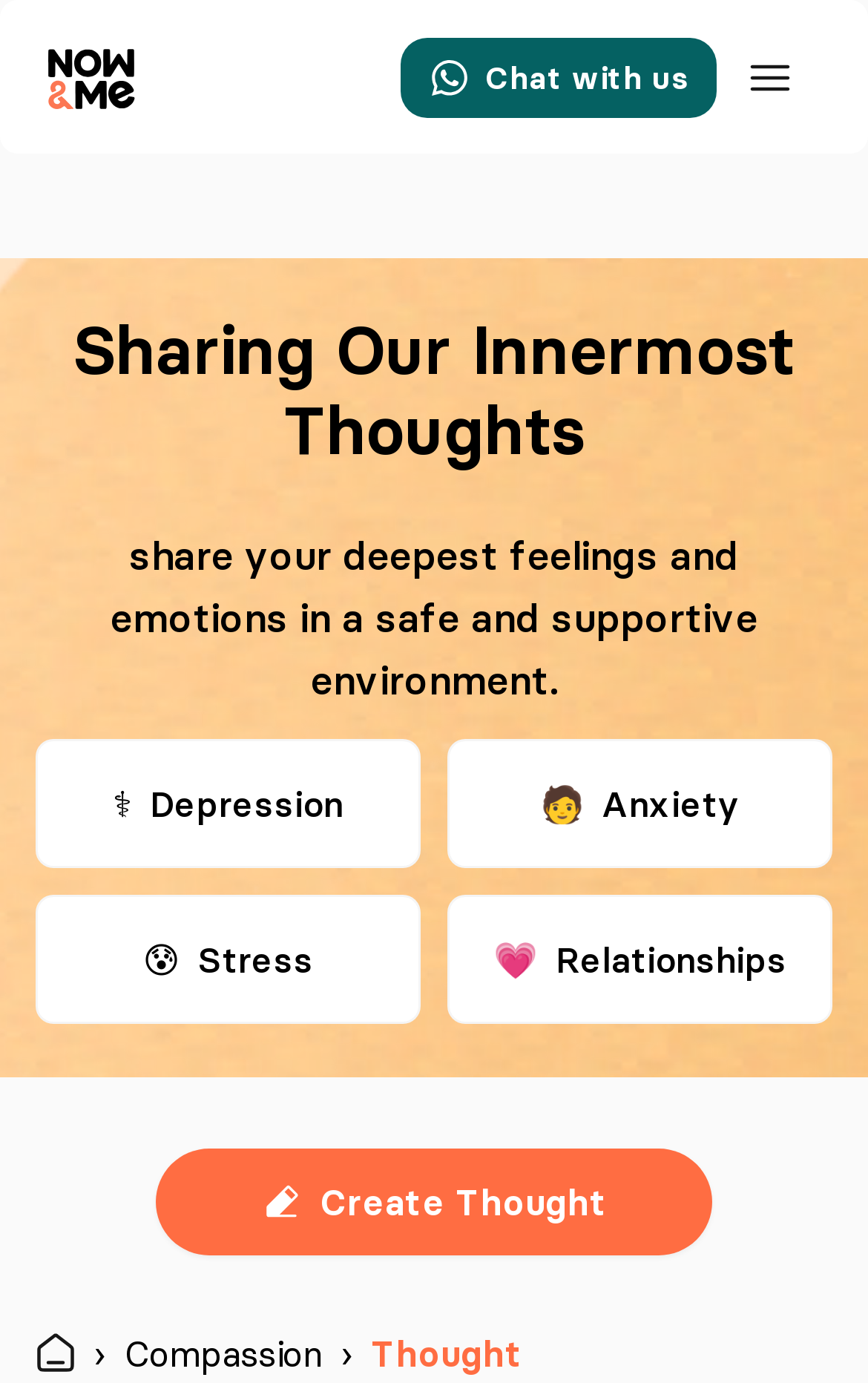Identify the bounding box for the UI element that is described as follows: "aria-label="now&me icon"".

[0.041, 0.013, 0.178, 0.099]